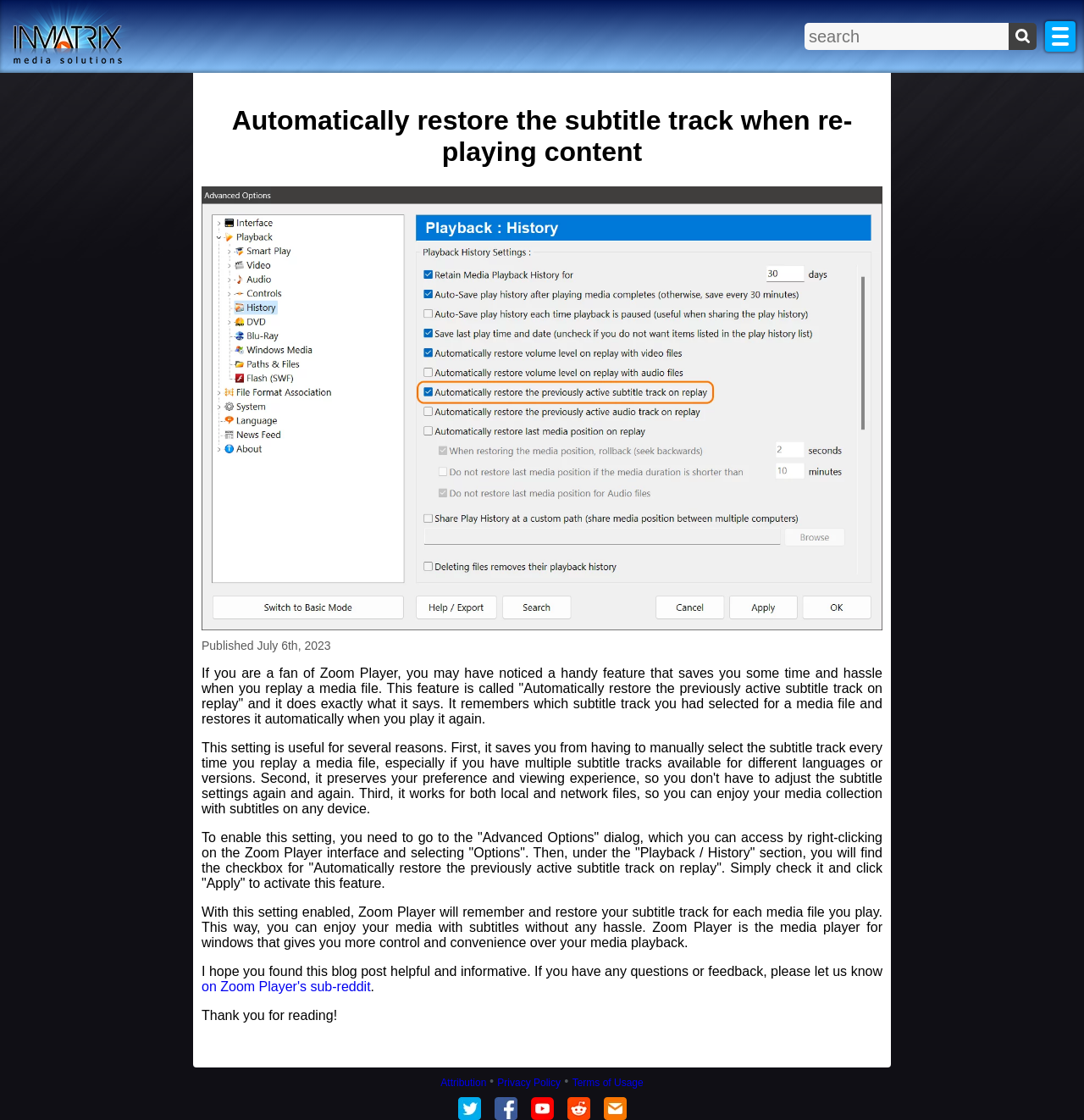Where can users provide feedback or ask questions about Zoom Player?
Relying on the image, give a concise answer in one word or a brief phrase.

On Zoom Player's sub-reddit